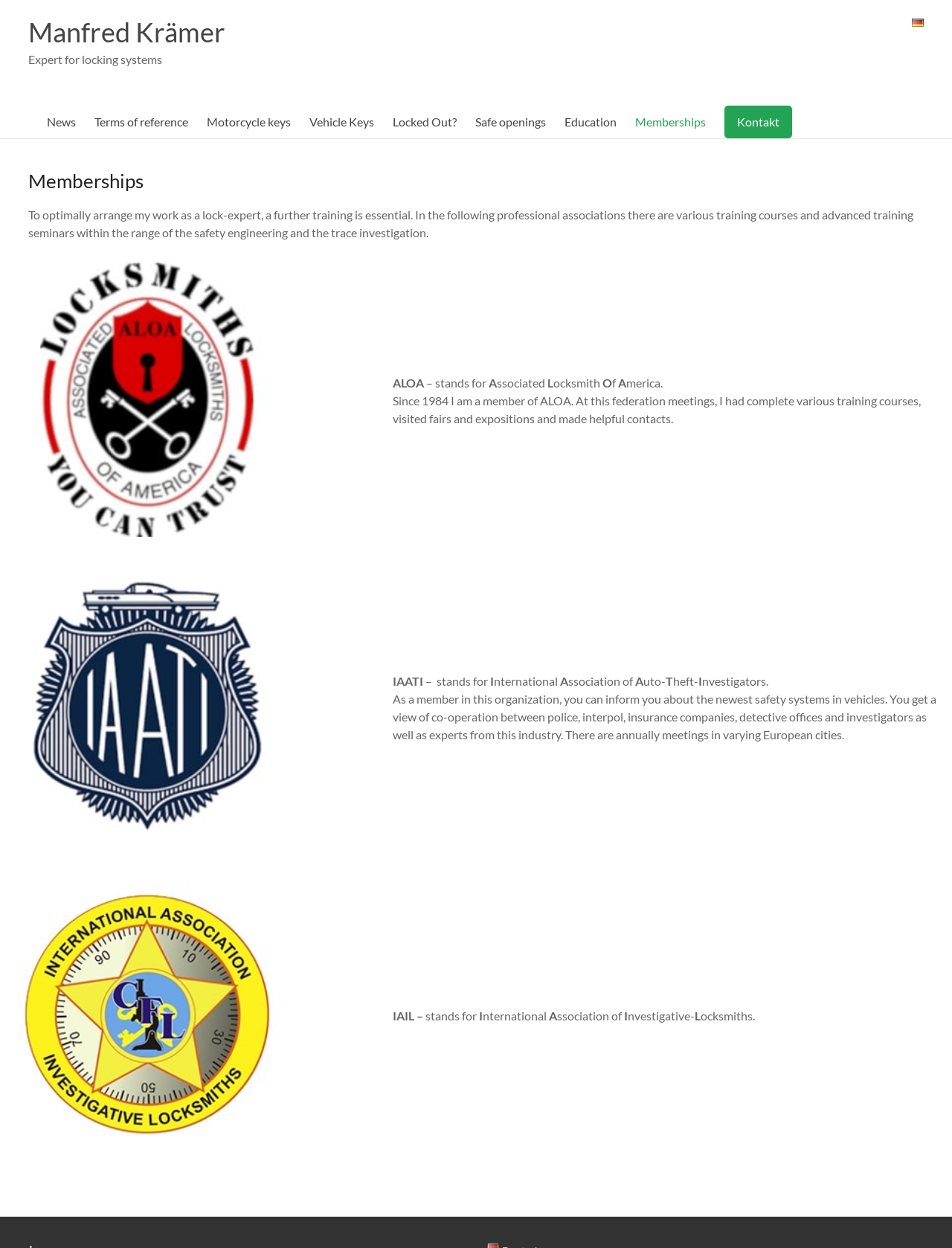Generate a thorough caption that explains the contents of the webpage.

This webpage is about Manfred Krämer, an expert for locking systems. At the top, there is a heading with his name, followed by a link to his name and a brief description of his expertise. On the top right, there is a language selection option with a German flag icon.

Below the heading, there is a navigation menu with links to various pages, including News, Terms of reference, Motorcycle keys, Vehicle Keys, Locked Out?, Safe openings, Education, Memberships, and Kontakt.

The main content of the page is about Manfred Krämer's memberships in professional associations. There is a heading "Memberships" followed by a paragraph explaining the importance of further training as a lock-expert. The text then lists his memberships in three associations: ALOA, IAATI, and IAIL.

For each association, there is a brief description of what the acronym stands for, followed by a paragraph explaining Manfred Krämer's involvement with the organization. The descriptions include details about the benefits of being a member, such as access to training courses, fairs, and expositions, as well as opportunities for networking and staying up-to-date with the latest safety systems in vehicles.